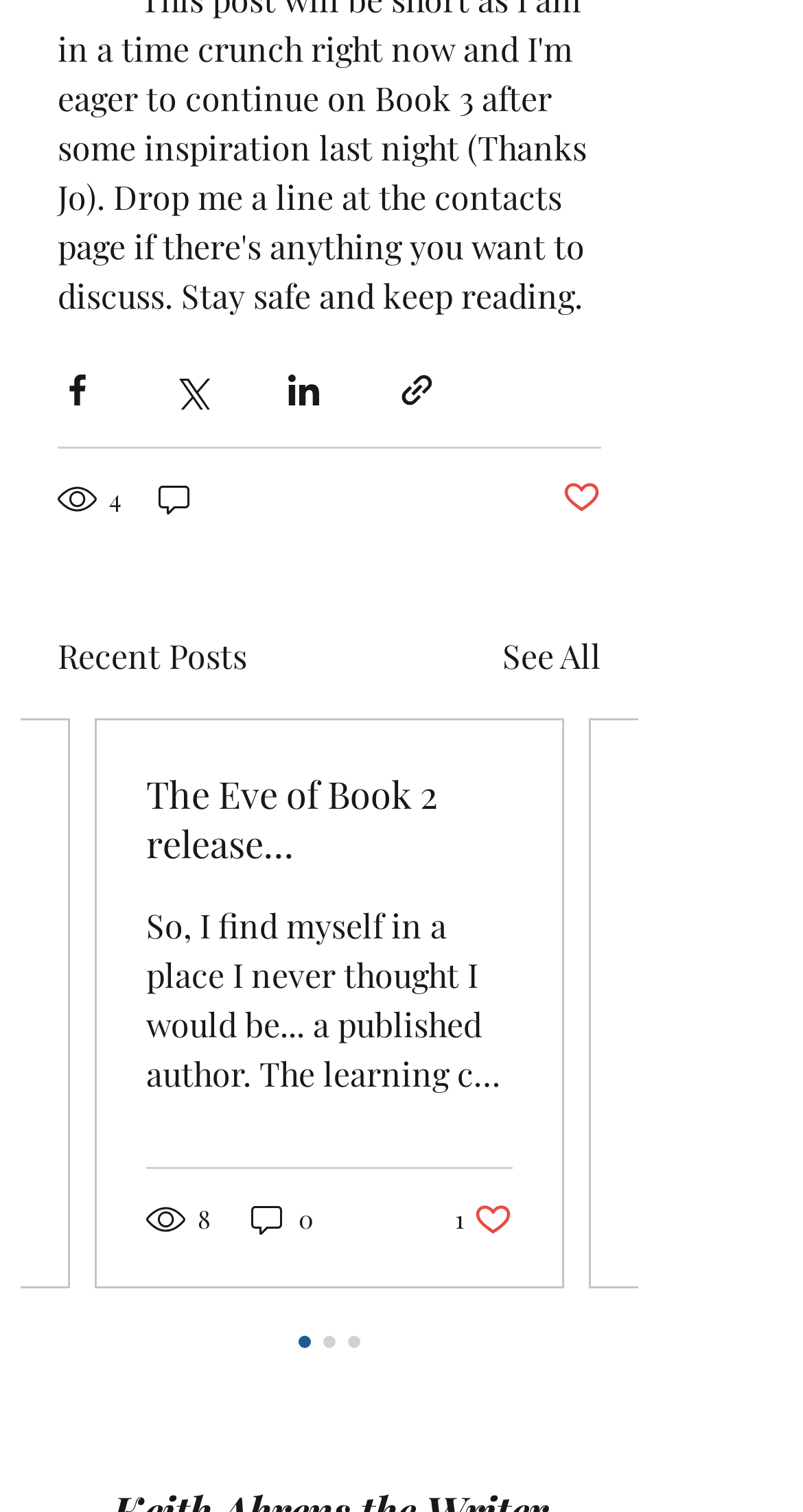What is the text of the first link in the first post?
Answer with a single word or phrase by referring to the visual content.

The Eve of Book 2 release...